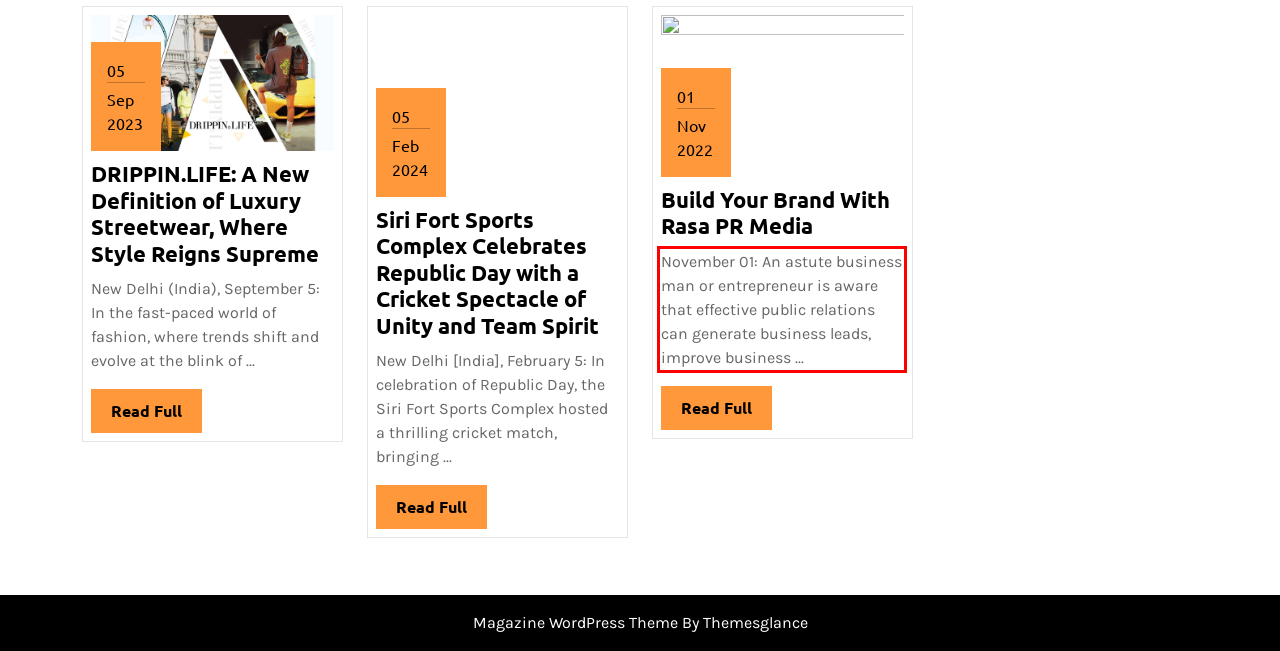Given a webpage screenshot, locate the red bounding box and extract the text content found inside it.

November 01: An astute business man or entrepreneur is aware that effective public relations can generate business leads, improve business ...